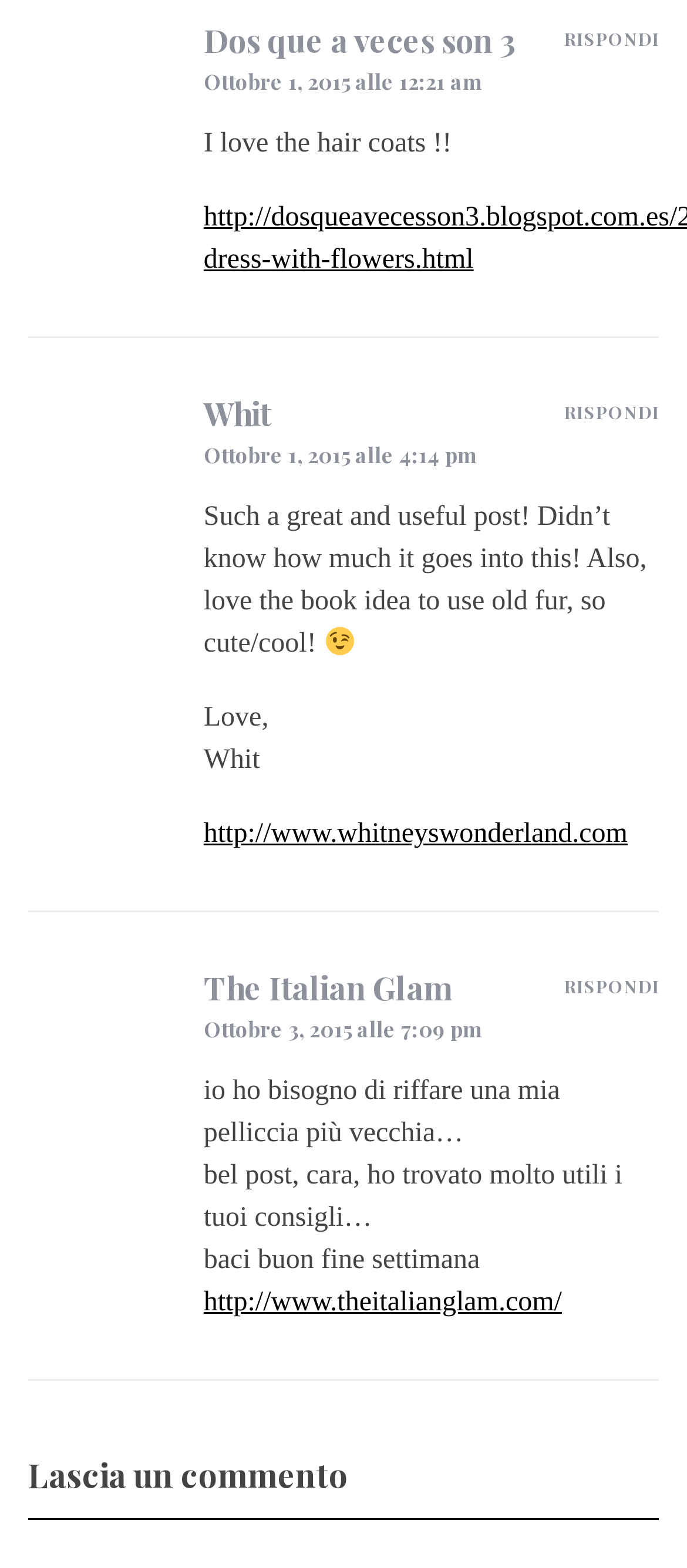Using the image as a reference, answer the following question in as much detail as possible:
How many links are there in the third comment?

I looked at the third article element and found two link elements, one with the text 'The Italian Glam' and another with the URL 'http://www.theitalianglam.com/'. Therefore, there are two links in the third comment.